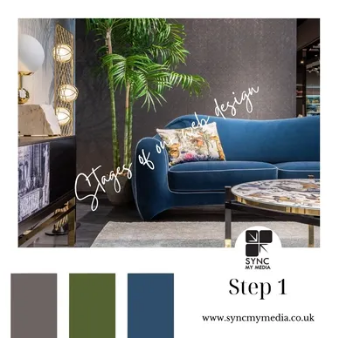Provide a comprehensive description of the image.

The image represents the first step in the web design process as laid out by Sync My Media. It features a stylish interior setting, showcasing a plush blue sofa adorned with decorative cushions, a chic coffee table, and decorative lighting, all contributing to a modern aesthetic. The phrase "Stages of our web design" is elegantly scripted across the top, emphasizing the focus on the design journey. Below the image, there is a color palette featuring shades of gray, green, and blue, which likely reflects the brand's design theme. The caption "Step 1" indicates that this step involves an initial call with clients, aimed at understanding their business, target audience, and branding needs, laying the groundwork for the rest of the design process. The branding and website information for Sync My Media is also included at the bottom, ensuring viewers know where to find more information.